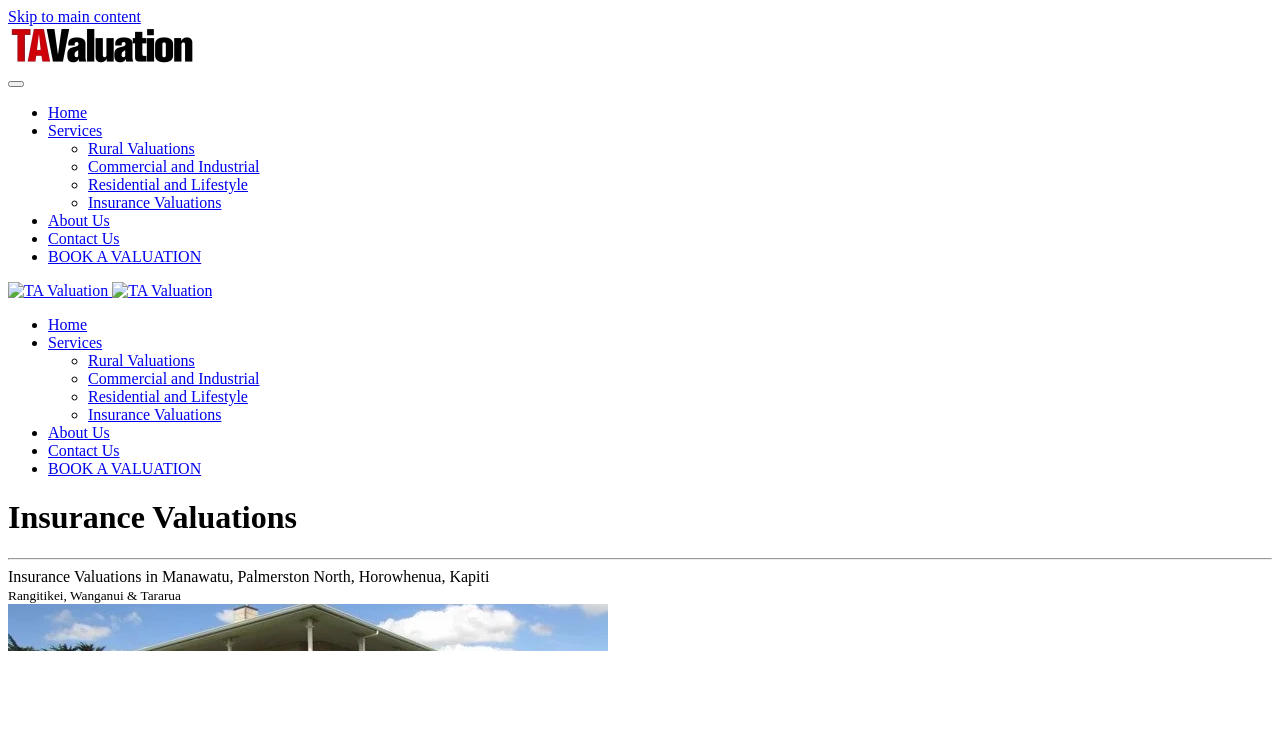Please indicate the bounding box coordinates of the element's region to be clicked to achieve the instruction: "Go to the 'Insurance Valuations' page". Provide the coordinates as four float numbers between 0 and 1, i.e., [left, top, right, bottom].

[0.069, 0.261, 0.173, 0.284]